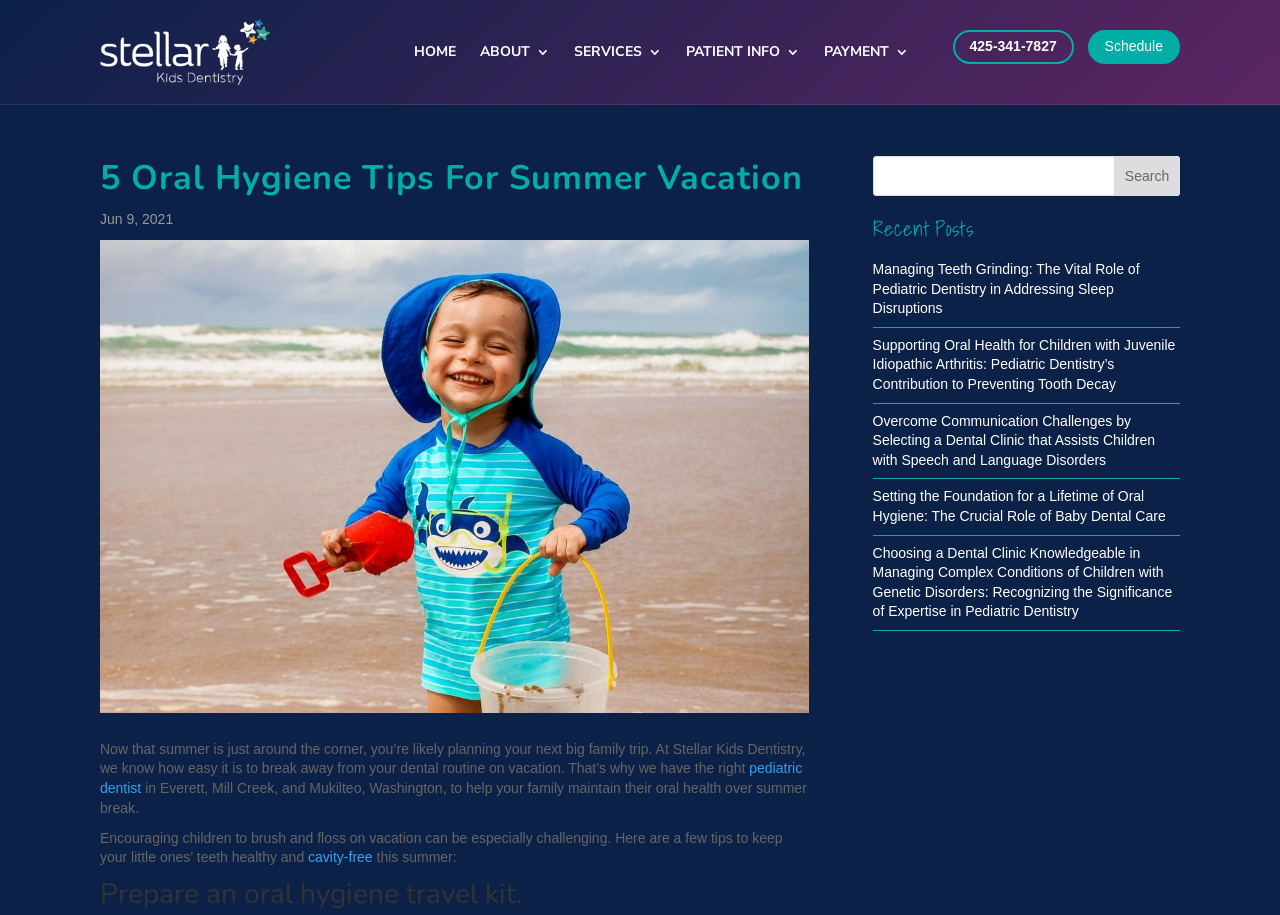Please identify the bounding box coordinates of the area that needs to be clicked to fulfill the following instruction: "Search for something."

[0.682, 0.17, 0.922, 0.214]